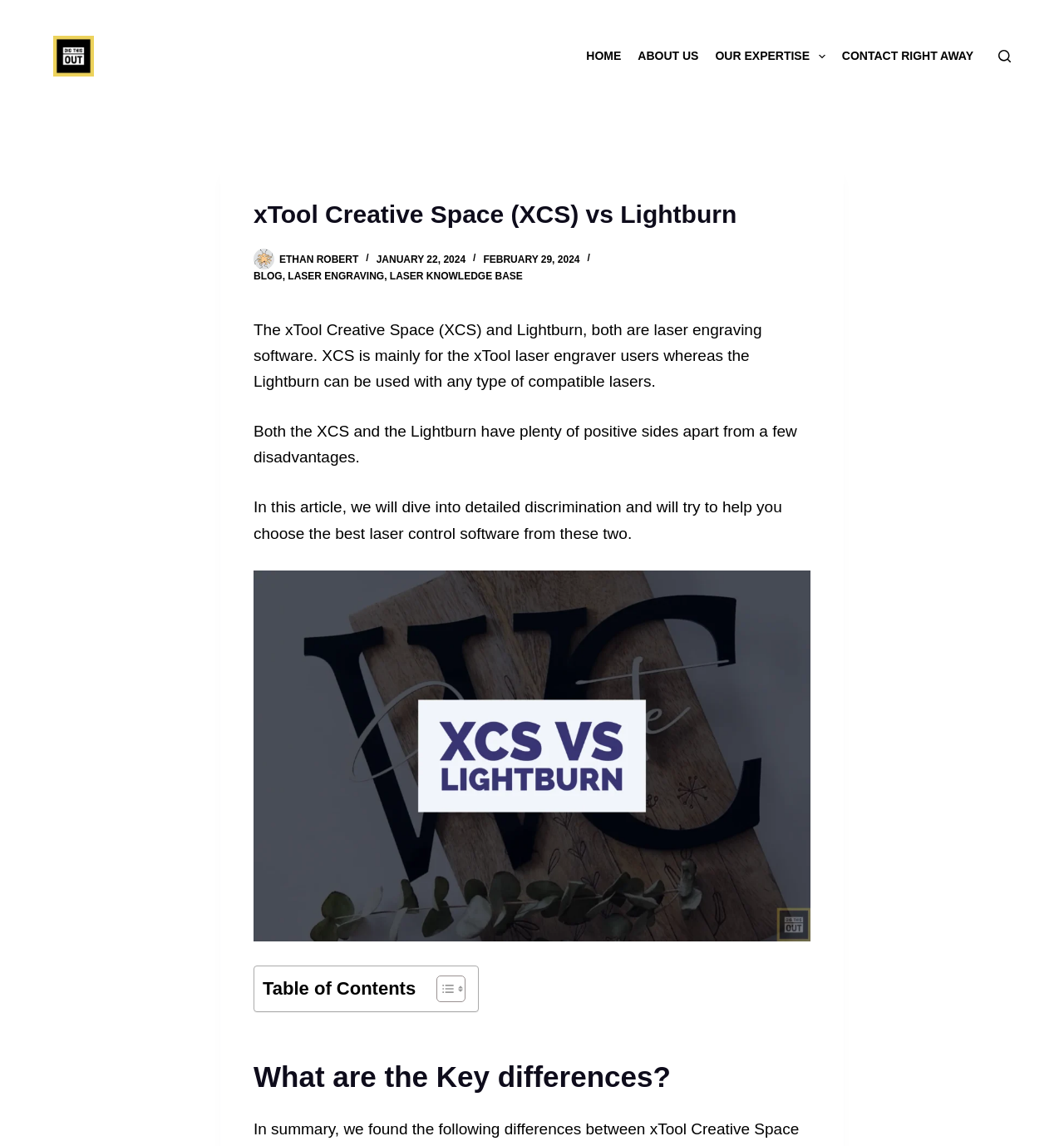What is the title of the section after the introduction? From the image, respond with a single word or brief phrase.

What are the Key differences?